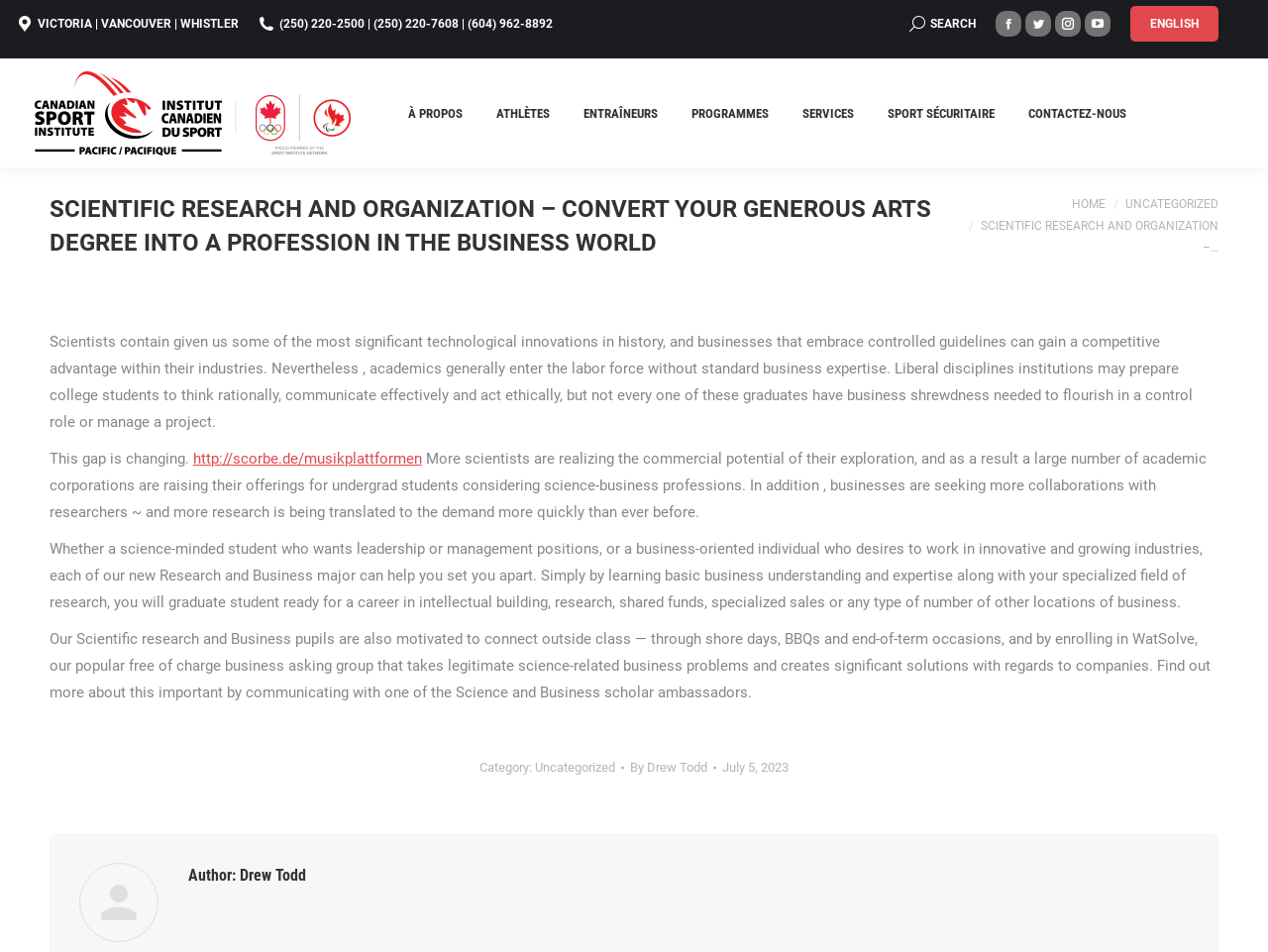Offer an in-depth caption of the entire webpage.

This webpage is about the intersection of scientific research and business, with a focus on converting an arts degree into a profession in the business world. At the top of the page, there is a header section with the title "Scientific research and Organization – Convert Your Generous Arts Degree Into a Profession in the Business World – ICS Pacifique" and a search bar on the right side. Below the header, there are three lines of text: "VICTORIA | VANCOUVER | WHISTLER", "(250) 220-2500 | (250) 220-7608 | (604) 962-8892", and a search icon.

On the top-right corner, there are social media links to Facebook, Twitter, Instagram, and YouTube. Next to them, there is a language selection link "ENGLISH". On the left side, there is a logo of "ICS Pacifique" with a link to the organization's page.

The main content of the page is divided into sections. The first section has a heading "SCIENTIFIC RESEARCH AND ORGANIZATION – CONVERT YOUR GENEROUS ARTS DEGREE INTO A PROFESSION IN THE BUSINESS WORLD" and a brief introduction to the topic. The text explains how scientists have made significant technological innovations, but academics often lack business expertise. It then describes how this gap is changing, with more scientists realizing the commercial potential of their research and businesses seeking collaborations with researchers.

The next section describes a new Research and Business major that can help students set themselves apart in their careers. The text explains how the major combines basic business understanding with specialized field of research, preparing students for careers in intellectual property, research, venture capital, technical sales, or other areas of business.

The page also features a section about the Scientific research and Business students' activities outside of class, including shore days, BBQs, and end-of-term events, as well as participation in WatSolve, a free business consulting group that solves science-related business problems.

At the bottom of the page, there is a category section with a link to "Uncategorized" and a section with the author's name "Drew Todd" and the date "July 5, 2023". There is also a small image on the bottom-left corner.